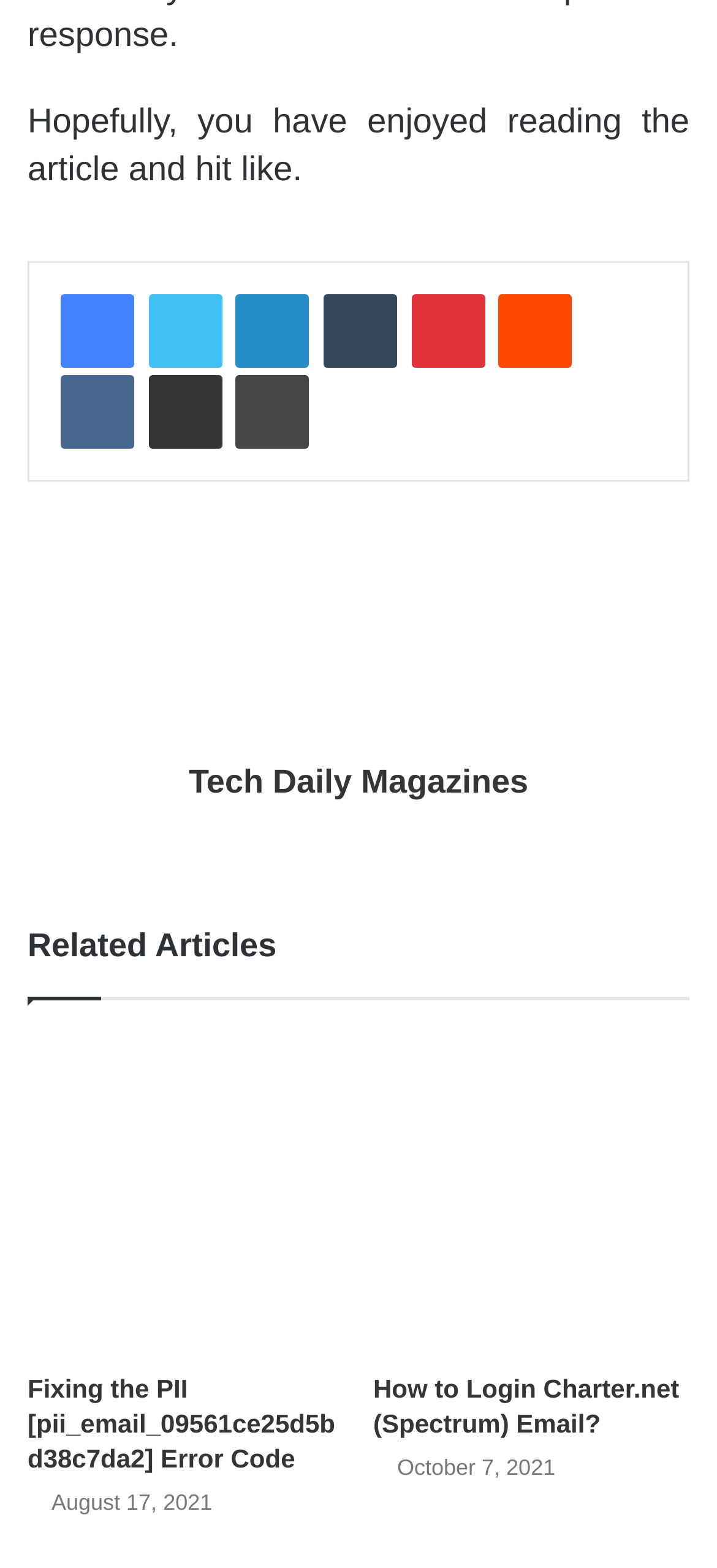Identify the bounding box for the element characterized by the following description: "Facebook".

[0.085, 0.187, 0.187, 0.234]